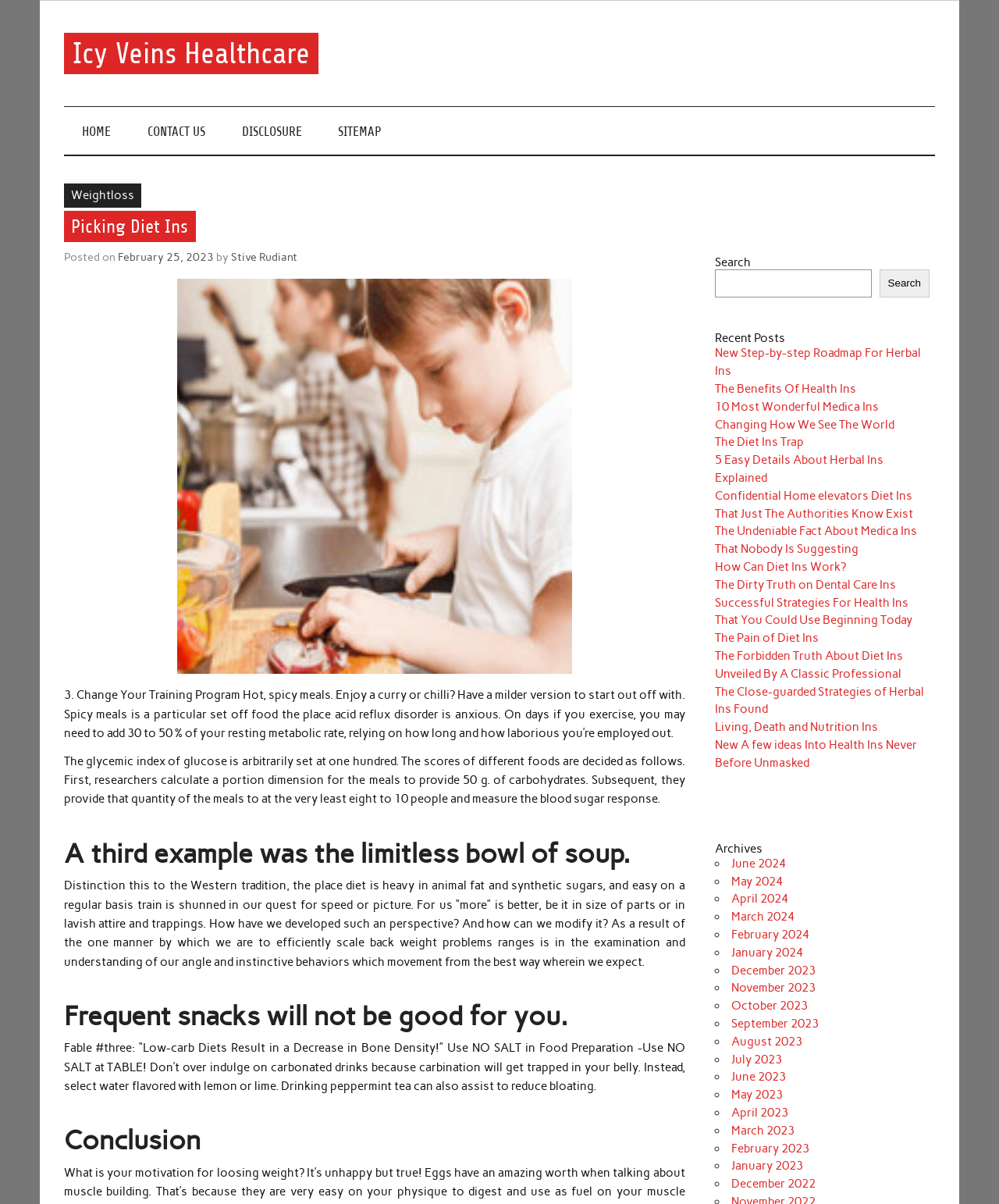Please specify the bounding box coordinates of the clickable region to carry out the following instruction: "View the 'Archives' section". The coordinates should be four float numbers between 0 and 1, in the format [left, top, right, bottom].

[0.715, 0.7, 0.93, 0.71]